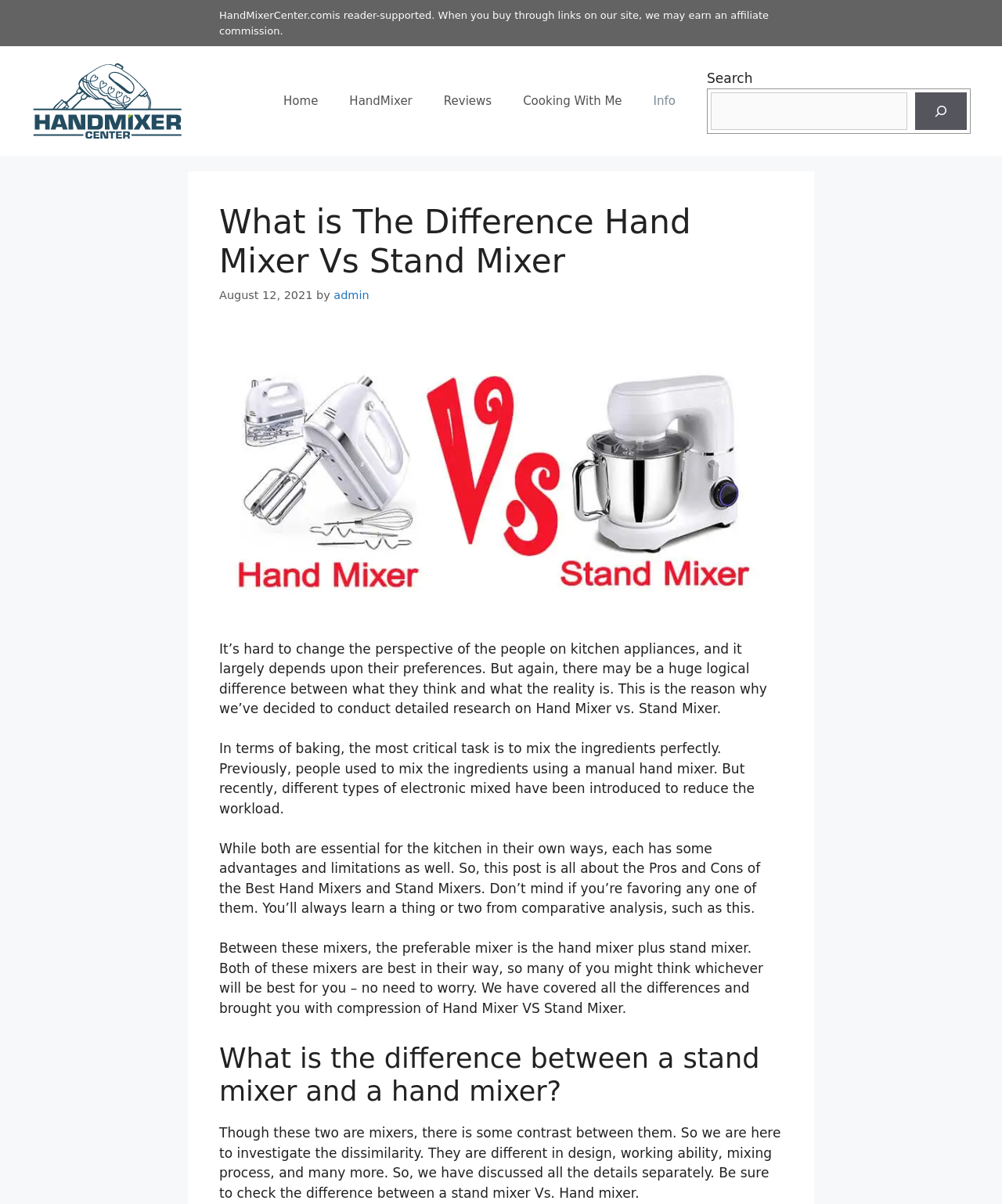Provide the bounding box coordinates of the section that needs to be clicked to accomplish the following instruction: "Check the 'Reviews' section."

[0.427, 0.064, 0.506, 0.103]